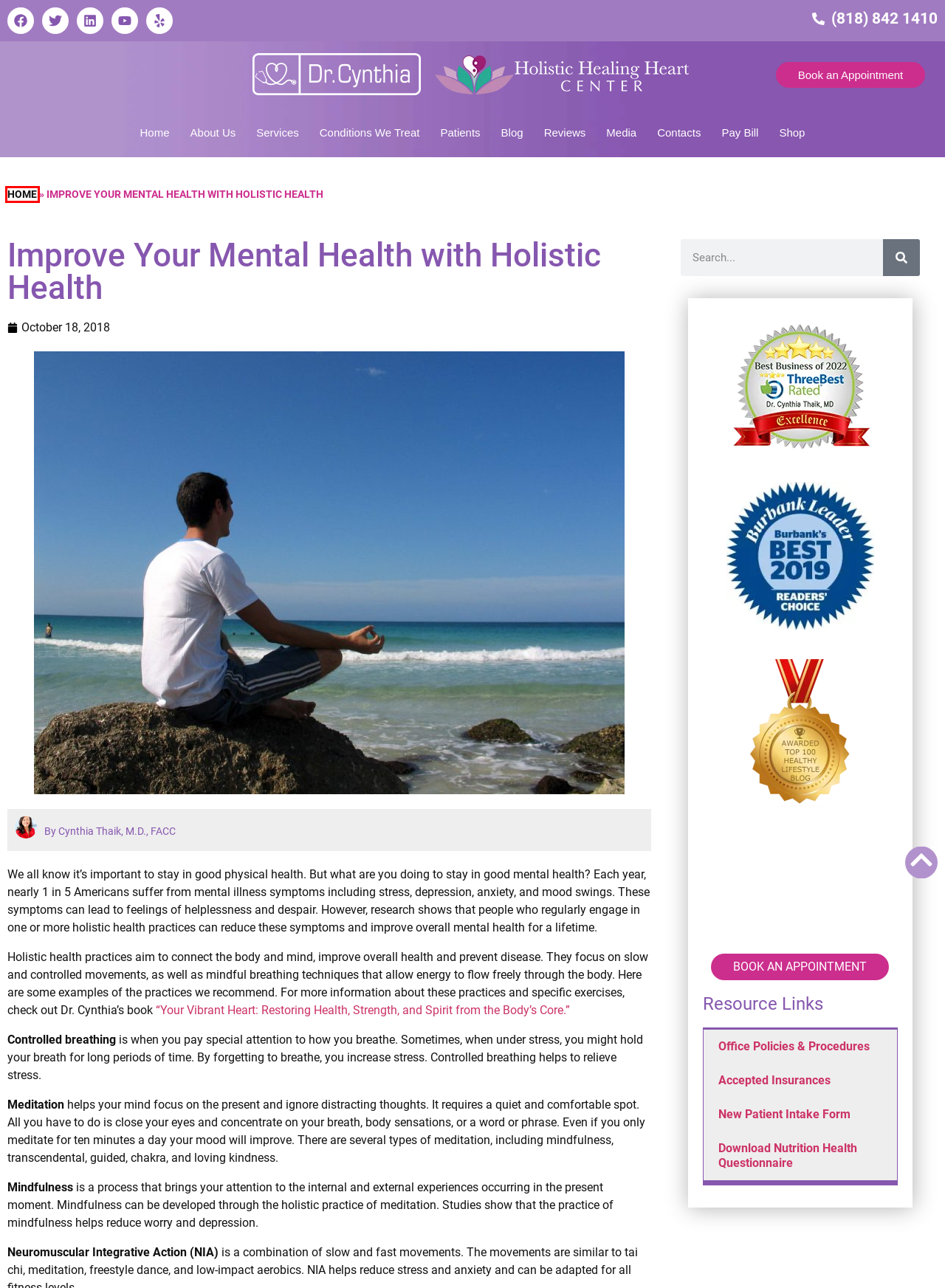Observe the screenshot of a webpage with a red bounding box around an element. Identify the webpage description that best fits the new page after the element inside the bounding box is clicked. The candidates are:
A. 3 Best Cardiologists in Burbank, CA - Expert Recommendations
B. Holistic Cardiologist near me - Integrative Medicine Los Angeles
C. Best Holistic cardiologist Los Angeles & heart specialist in Burbank
D. Online Reviews From Our Clients | Dr. Cynthia, M.D.
E. Book an Appointment | Dr. Cynthia
F. 100 Best Healthy Lifestyle Blogs and Websites in 2024
G. Media | Dr. Cynthia in the News | Top Doctors in Los Angeles
H. Office Policies and Procedures | Dr. Cynthia Thaik

C